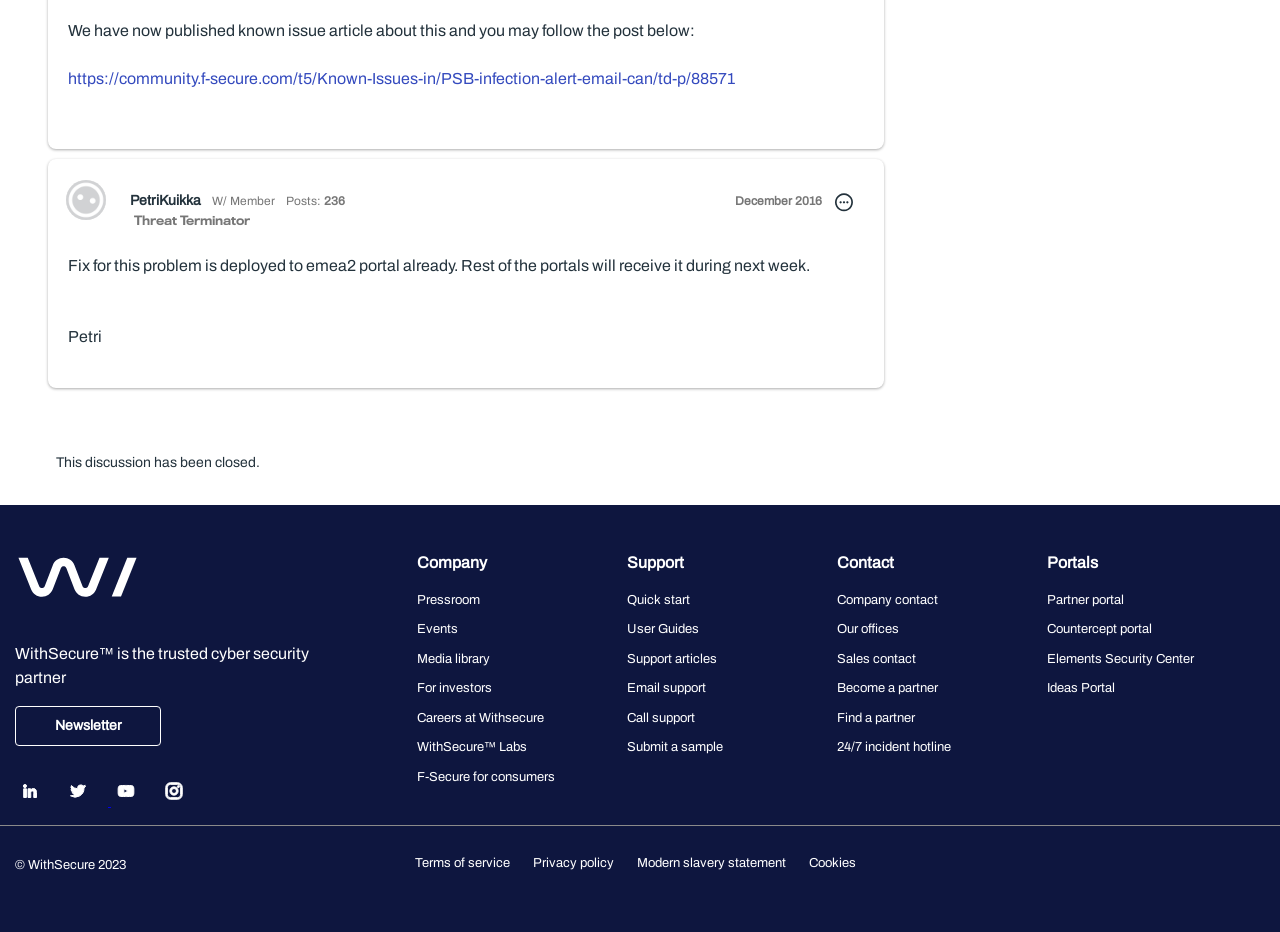Please identify the bounding box coordinates of the area that needs to be clicked to follow this instruction: "Read discussion".

[0.053, 0.276, 0.633, 0.294]